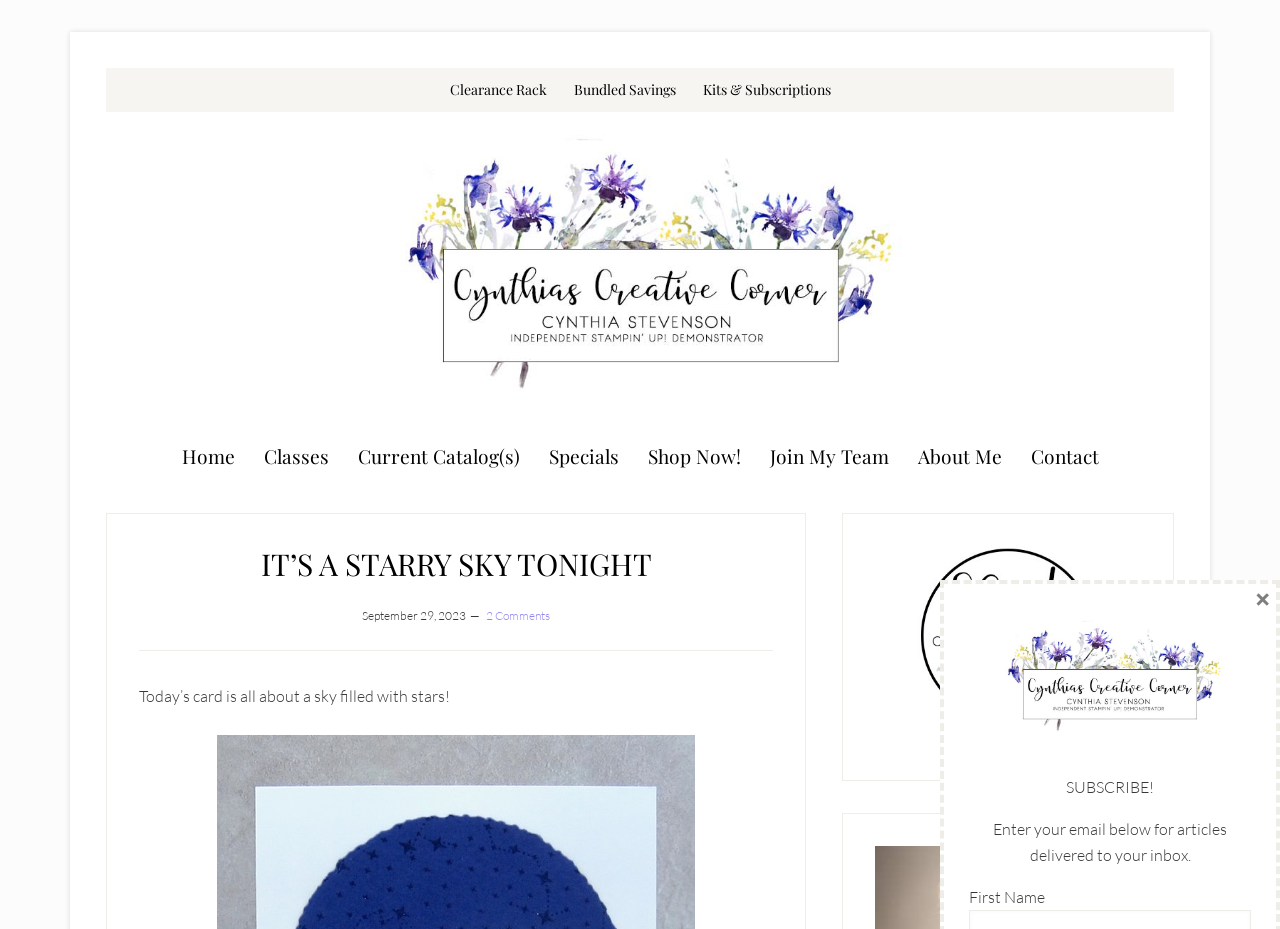Give a concise answer of one word or phrase to the question: 
What is the name of the Stampin Up! Demonstrator?

Cynthia Stevenson